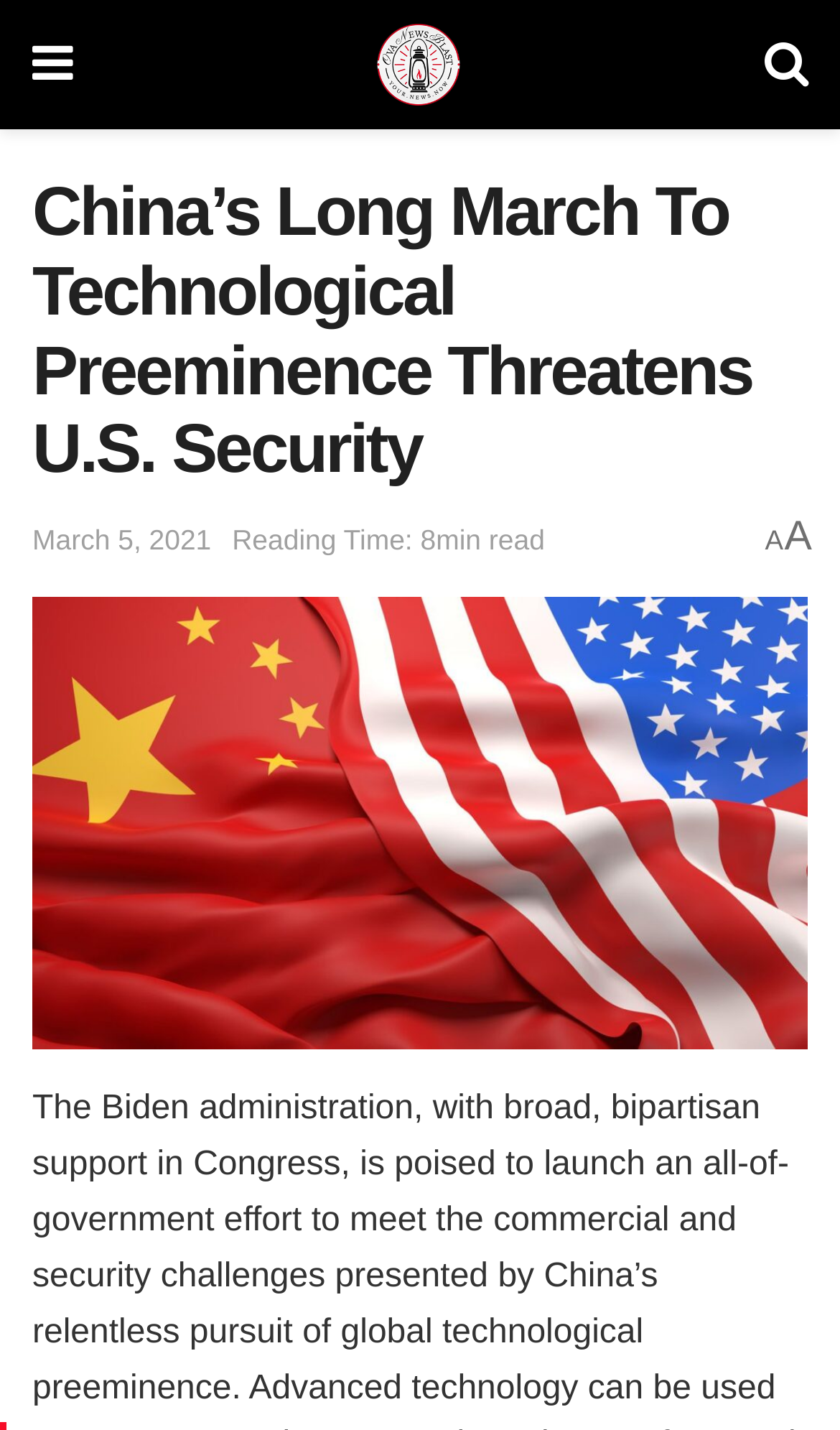Generate a thorough caption detailing the webpage content.

The webpage appears to be a news article or blog post with a focus on China's technological advancements and their implications for US security. 

At the top left of the page, there is a small icon represented by '\uf0c9', which is likely a social media or sharing button. Next to it, there is a link to the website's homepage, "OvaNewsBlast.com", accompanied by a small logo image. 

On the top right, there is another small icon represented by '\uf002', which might be a search or settings button. 

Below these icons, the main title of the article, "China’s Long March To Technological Preeminence Threatens U.S. Security", is prominently displayed in a large font size. 

Under the title, there is a link to the publication date, "March 5, 2021", followed by a text indicating the reading time, "8min read". On the right side of these elements, there is a small letter "A", which might be a rating or a label. 

Finally, there is a large link or button that repeats the title of the article, "China’s Long March To Technological Preeminence Threatens U.S. Security", which likely leads to the full article content. This element is accompanied by a large image, possibly a thumbnail or a header image, that spans almost the entire width of the page.